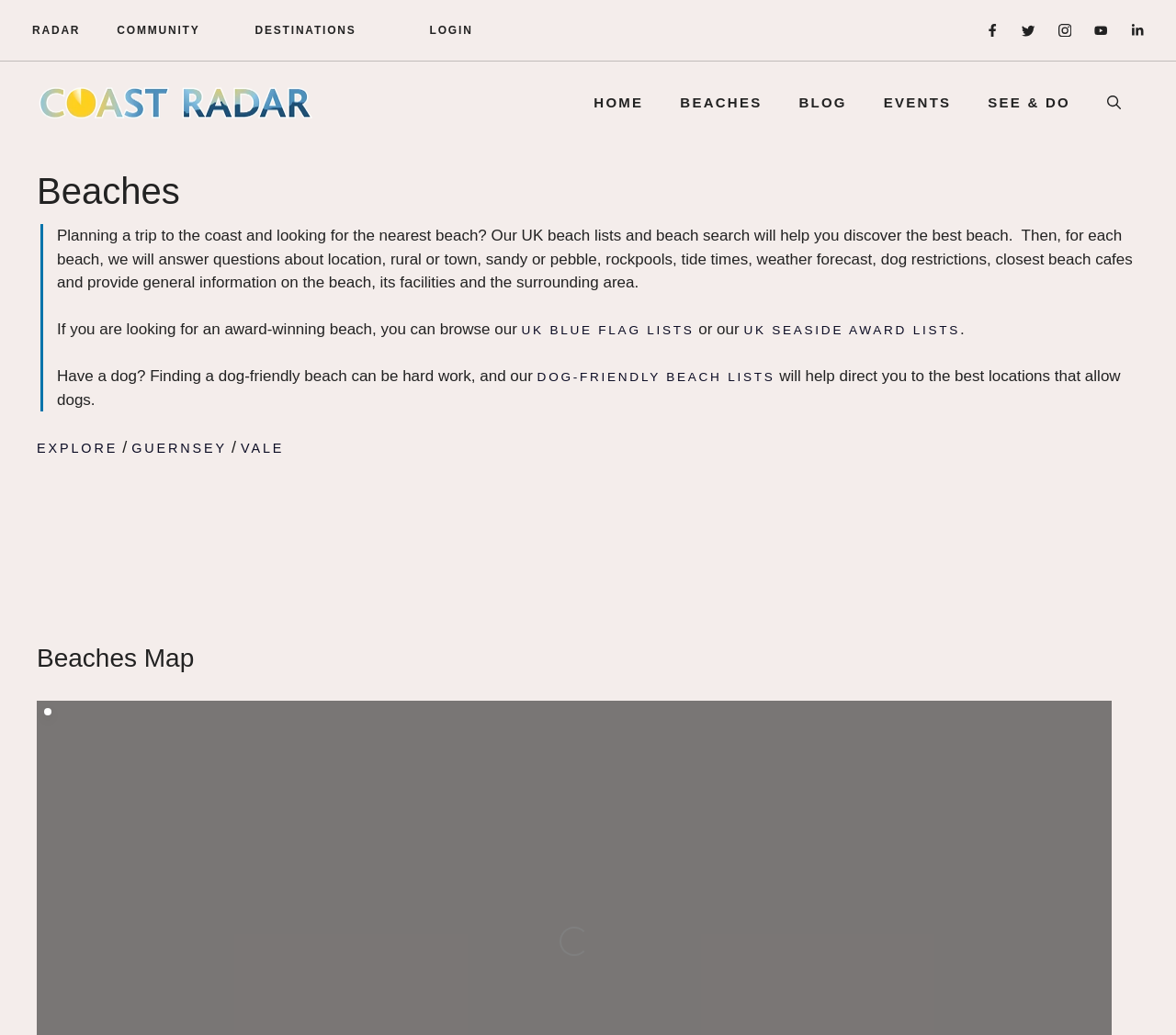What is the purpose of the 'Open search' button?
Please provide a comprehensive answer based on the information in the image.

The 'Open search' button is located in the primary navigation menu and is likely used to search for beaches. This can be inferred from the context of the webpage, which is about finding beaches in Vale.